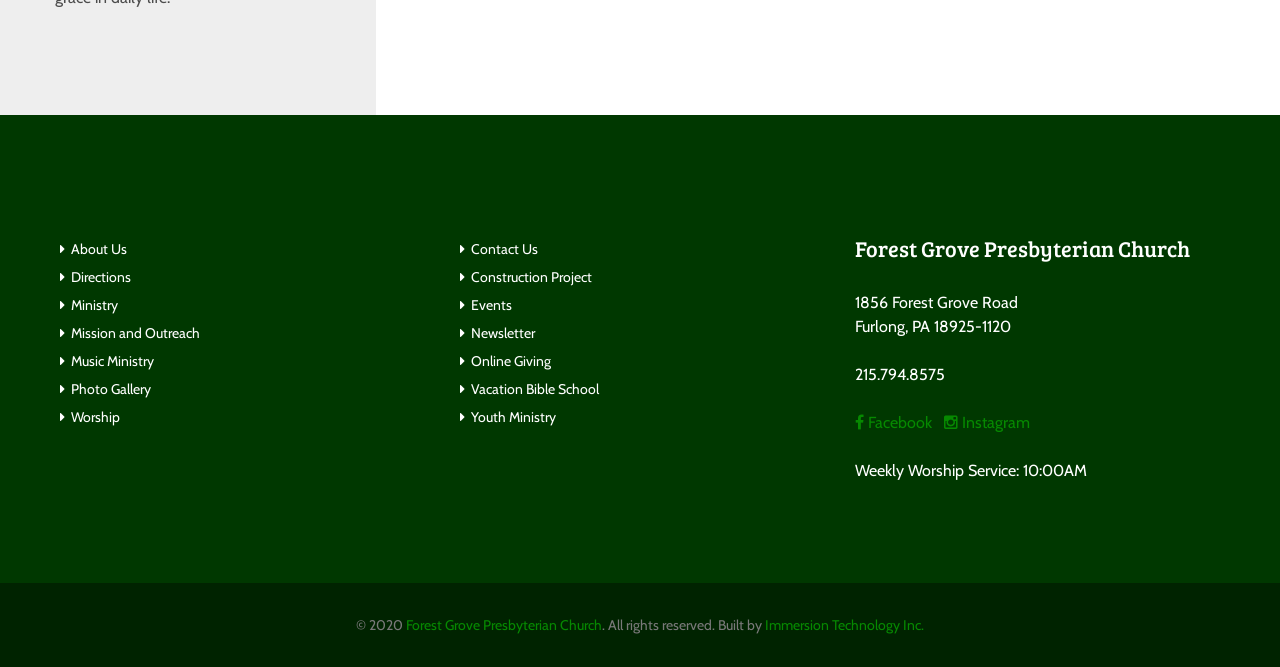Please determine the bounding box coordinates of the clickable area required to carry out the following instruction: "View Contact Us". The coordinates must be four float numbers between 0 and 1, represented as [left, top, right, bottom].

[0.355, 0.36, 0.42, 0.387]